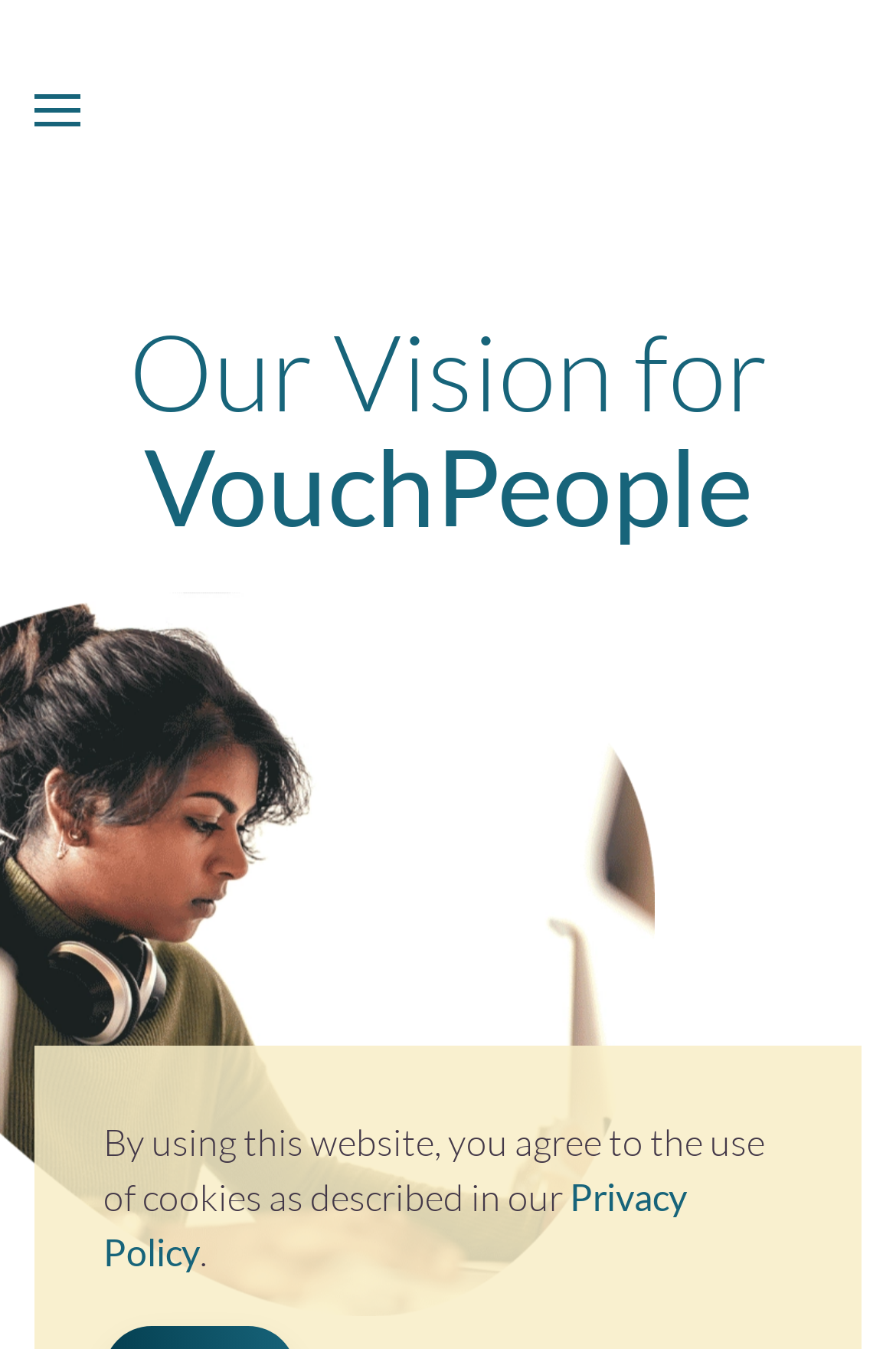What is the purpose of the link at the top?
Refer to the image and give a detailed answer to the query.

I found a link element with the text 'Skip to main content' located at the top of the webpage, with bounding box coordinates [0.115, 0.08, 0.477, 0.114]. This link is likely used to skip the navigation menu and go directly to the main content of the webpage.